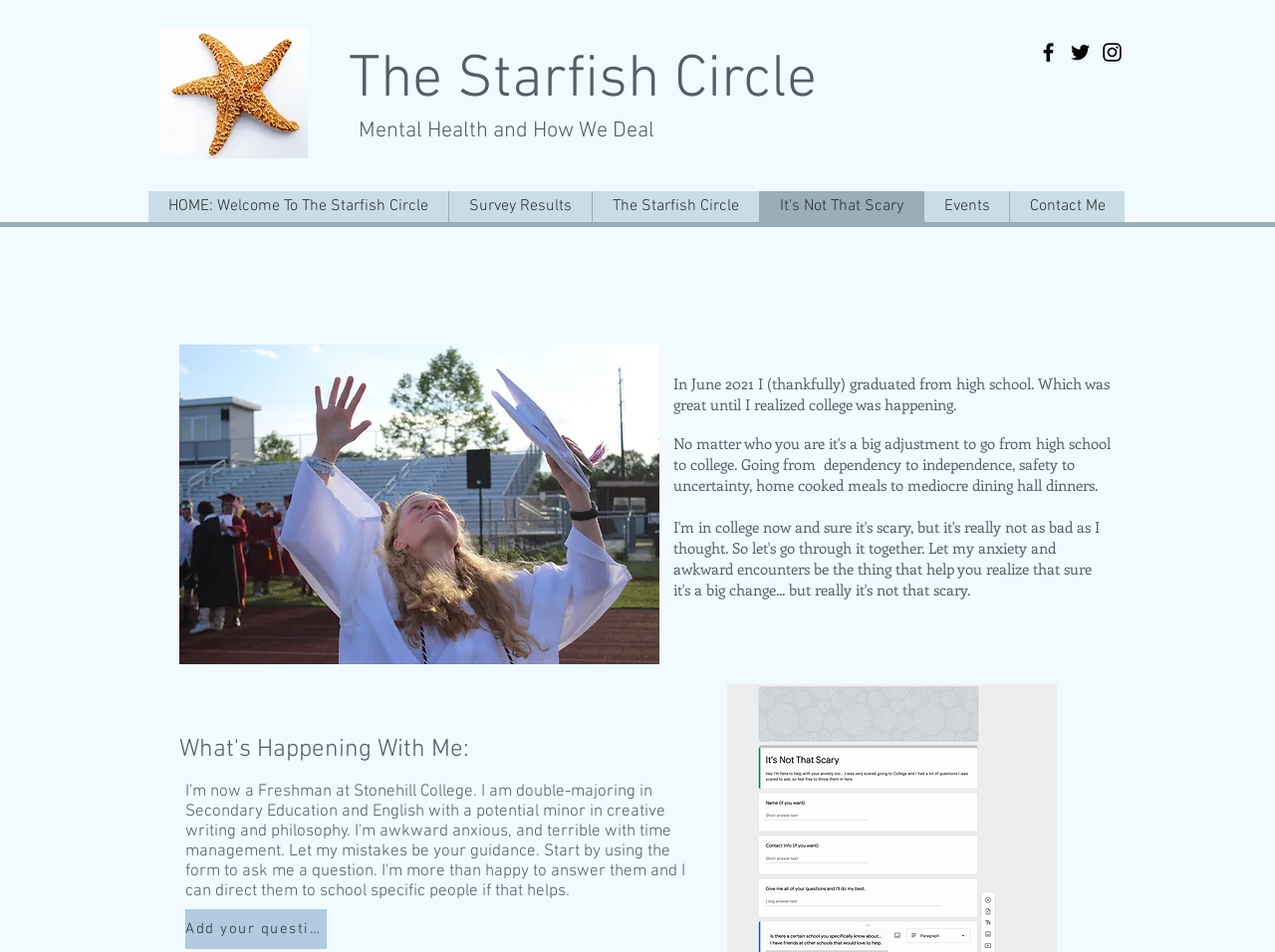Pinpoint the bounding box coordinates for the area that should be clicked to perform the following instruction: "check the Social Bar".

[0.812, 0.042, 0.882, 0.068]